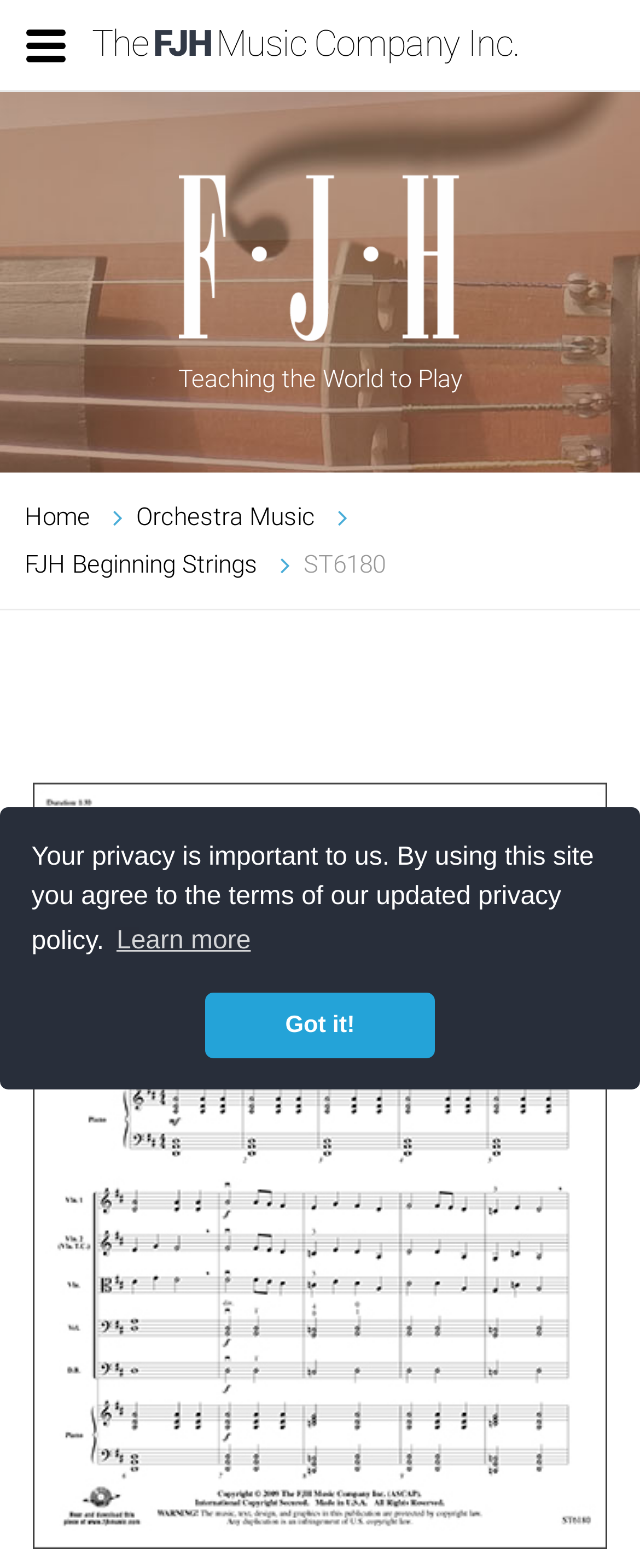Refer to the image and provide an in-depth answer to the question: 
What is the purpose of the button?

I found the purpose of the button by looking at the static text element 'Learn more' which is located inside the button element, and it seems to be related to the cookie consent dialog.